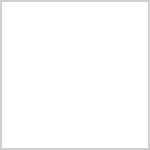Look at the image and answer the question in detail:
What is the focus of the article?

The focus of the article is inferred from the caption, which suggests that the article provides insights, tips, and guidelines for individuals interested in planning their meals within the low-carb dietary framework. The title implies a focus on health-conscious eating strategies that aim to optimize nutritional intake while maintaining a low carbohydrate count.